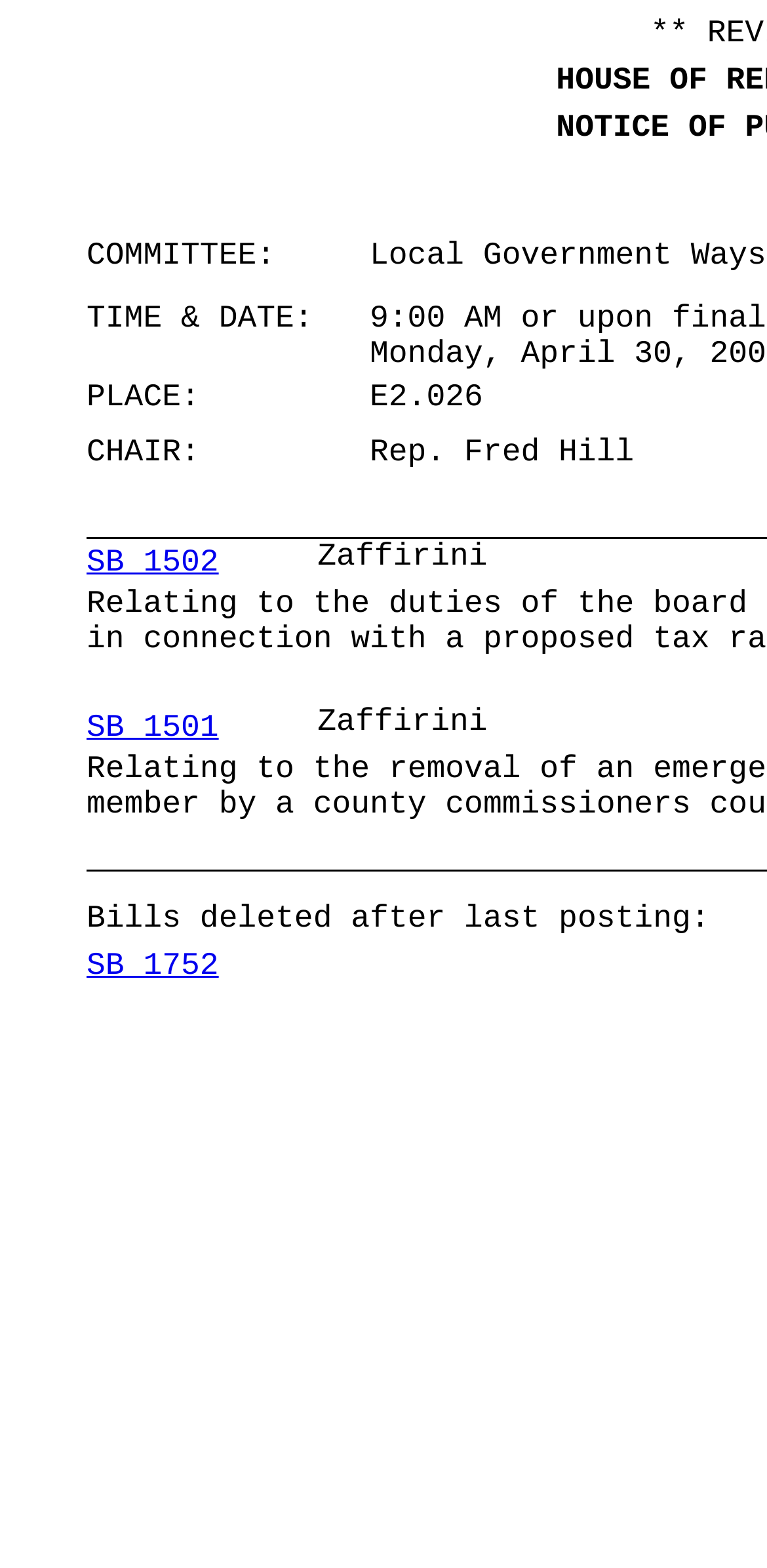Ascertain the bounding box coordinates for the UI element detailed here: "SB 1501". The coordinates should be provided as [left, top, right, bottom] with each value being a float between 0 and 1.

[0.113, 0.453, 0.285, 0.476]